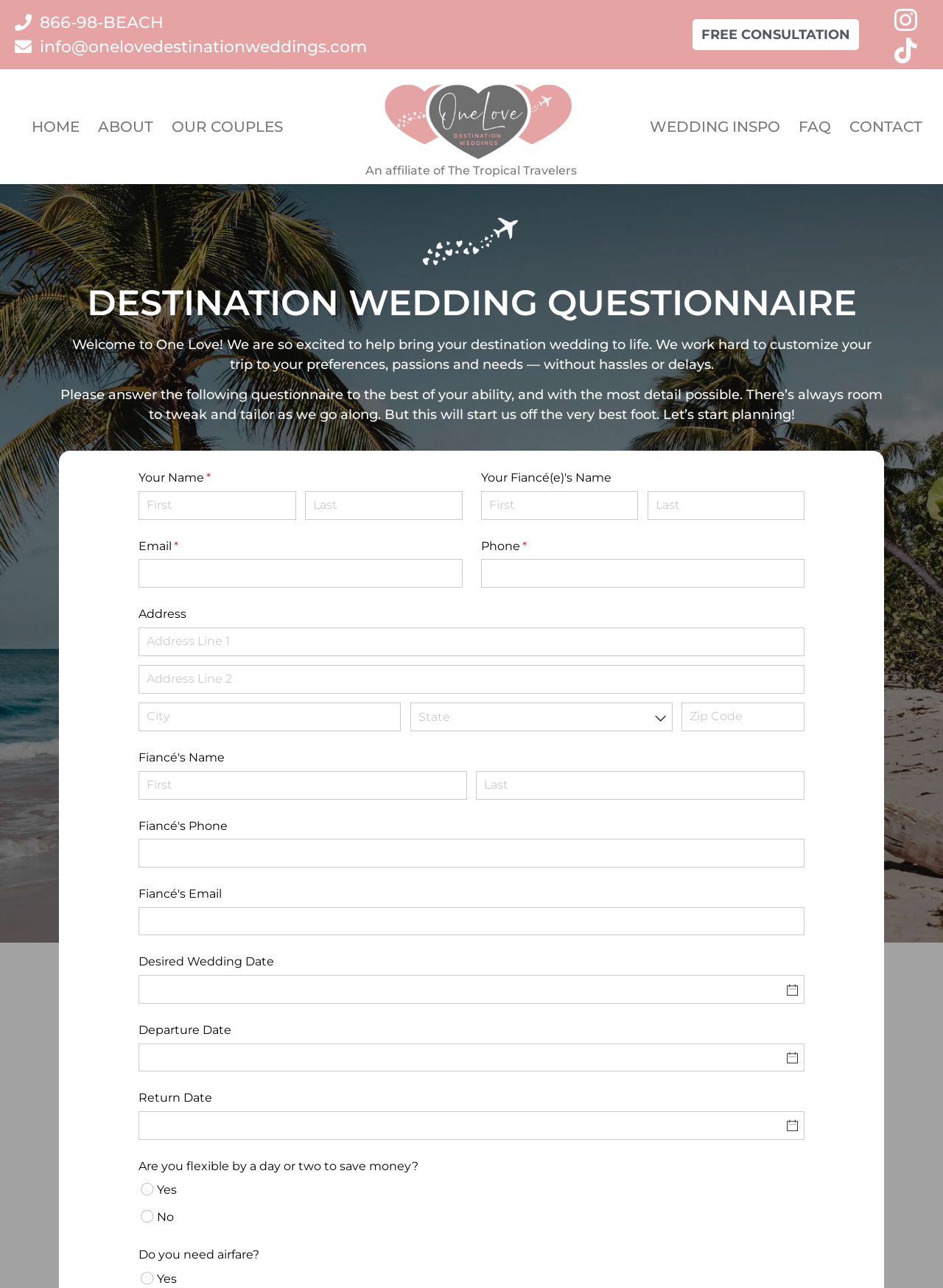Provide a short answer to the following question with just one word or phrase: What is the phone number to contact One Love Destination Weddings?

866-98-BEACH